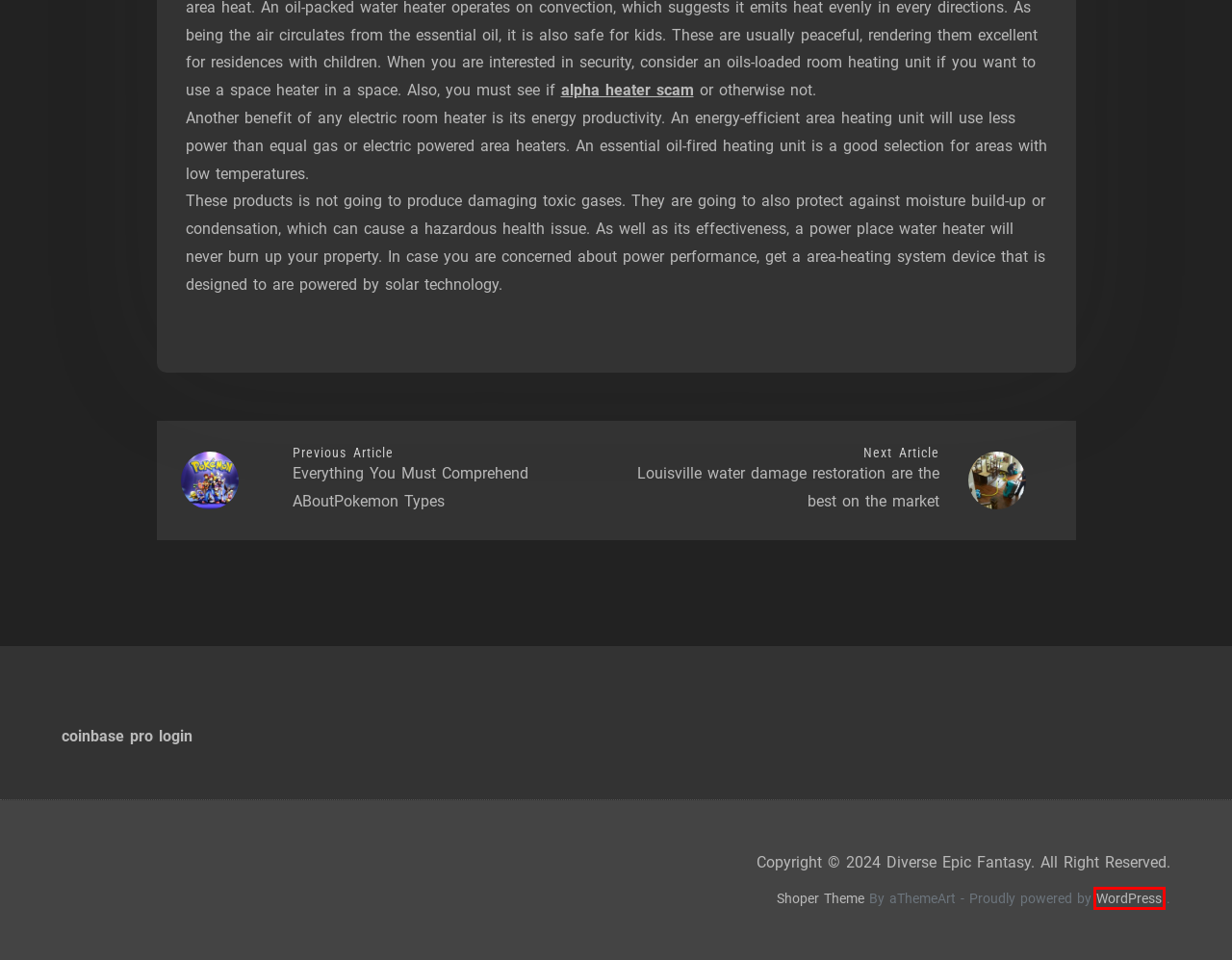Observe the webpage screenshot and focus on the red bounding box surrounding a UI element. Choose the most appropriate webpage description that corresponds to the new webpage after clicking the element in the bounding box. Here are the candidates:
A. Diverse Epic Fantasy – The healthiest response to life is joy.
B. Privacy Policy – Diverse Epic Fantasy
C. Everything You Must Comprehend ABoutPokemon Types – Diverse Epic Fantasy
D. Louisville water damage restoration are the best on the market – Diverse Epic Fantasy
E. SEO – Diverse Epic Fantasy
F. Alpha Heater Reviews - Waste of Money or Does It Really Work? - San Diego Magazine
G. Business – Diverse Epic Fantasy
H. Blog Tool, Publishing Platform, and CMS – WordPress.org

H